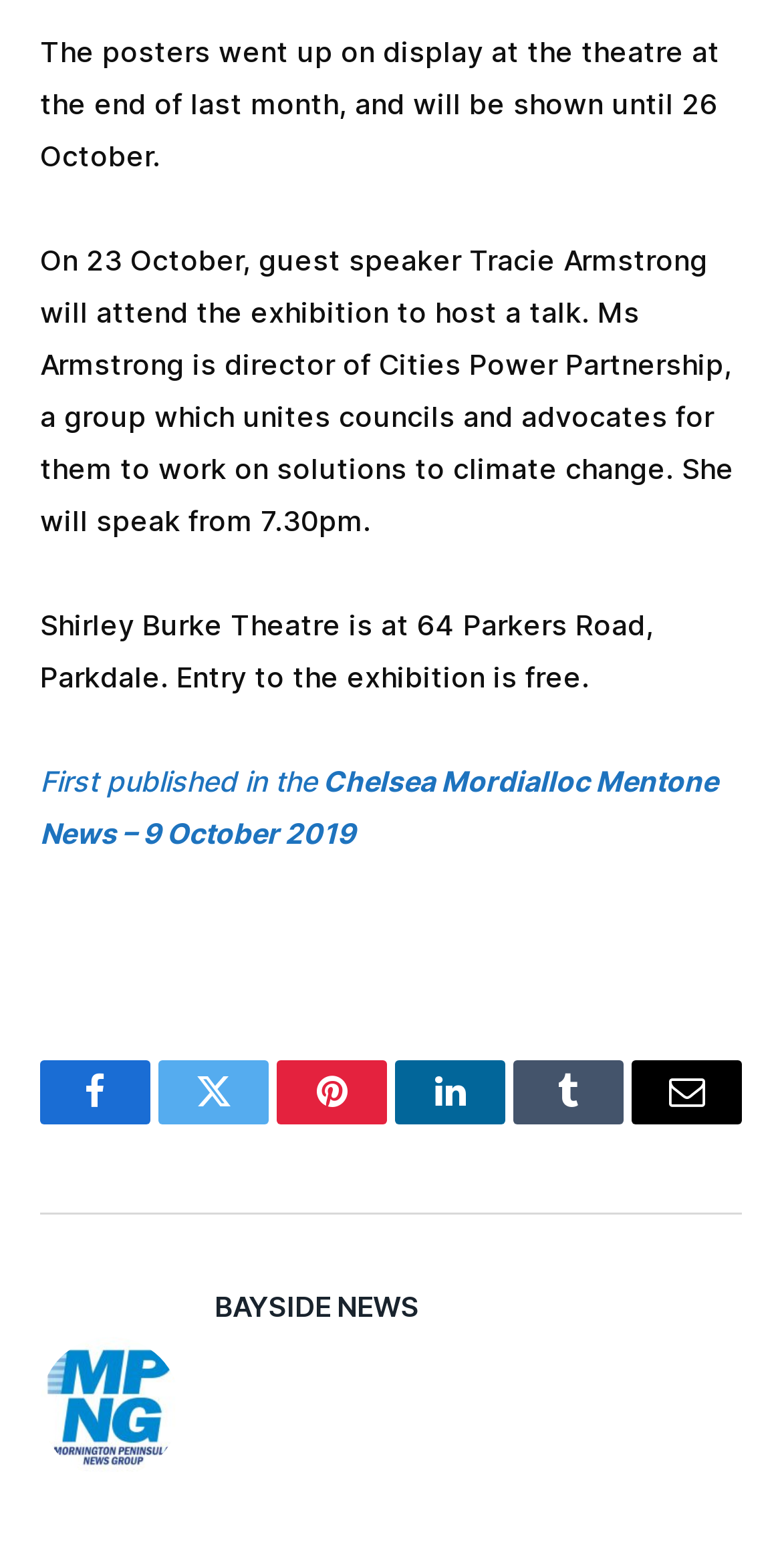What is the name of the news organization?
Based on the visual content, answer with a single word or a brief phrase.

Bayside News